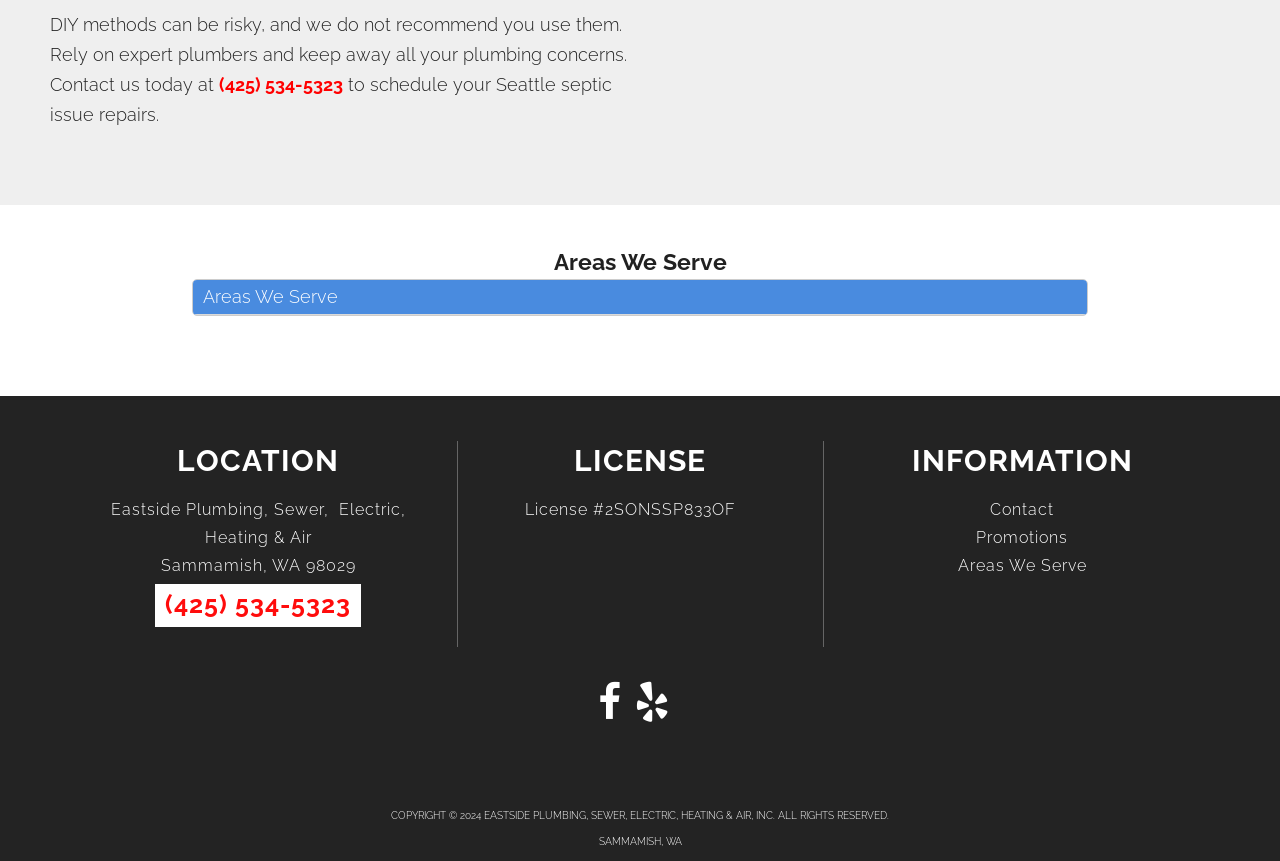What is the license number of Eastside Plumbing, Sewer, Electric, Heating & Air?
Analyze the image and provide a thorough answer to the question.

The license number can be found in the 'LICENSE' section, where it lists 'License #2SONSSP833OF'.